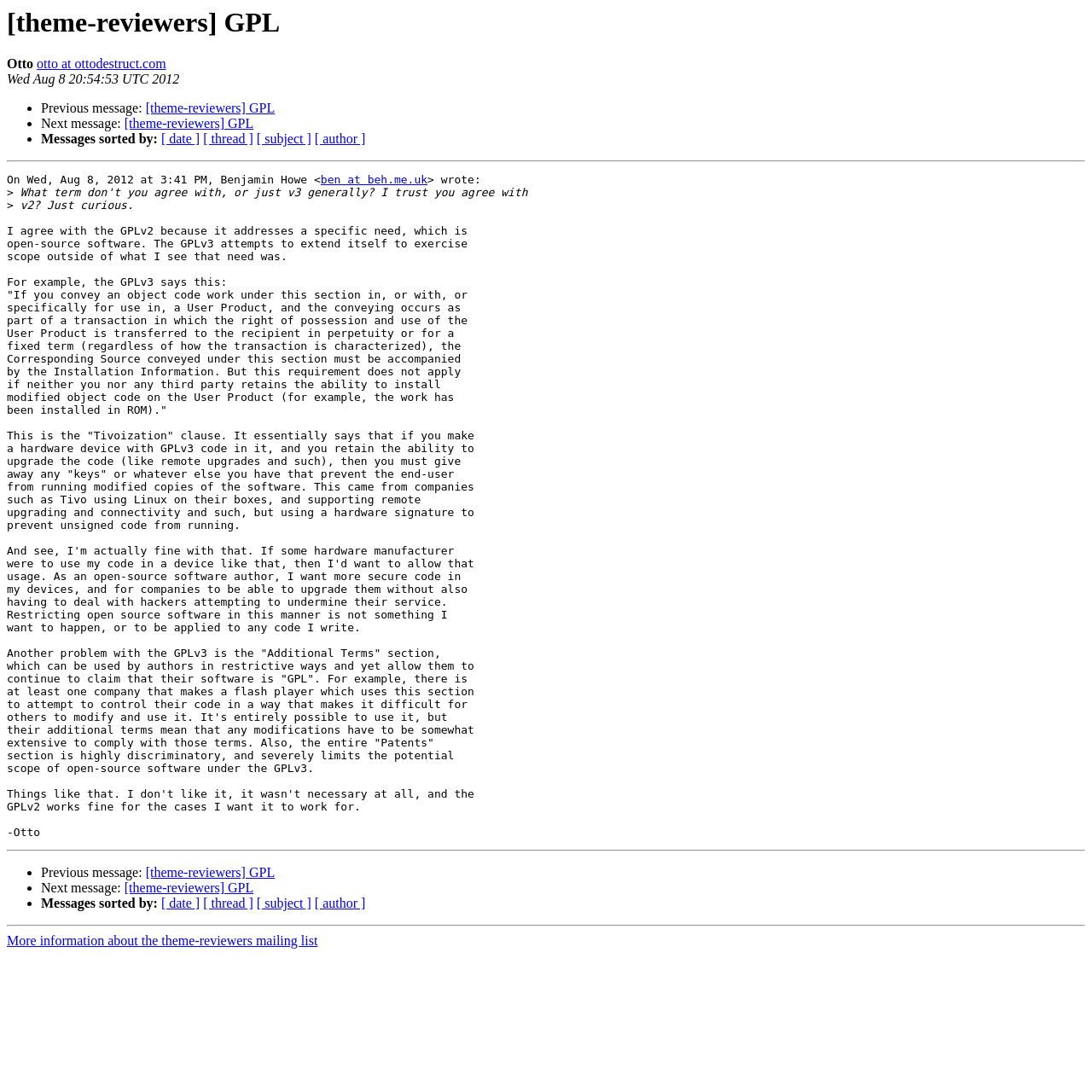Locate the bounding box coordinates of the element that should be clicked to fulfill the instruction: "Click on the 'Home' link".

None